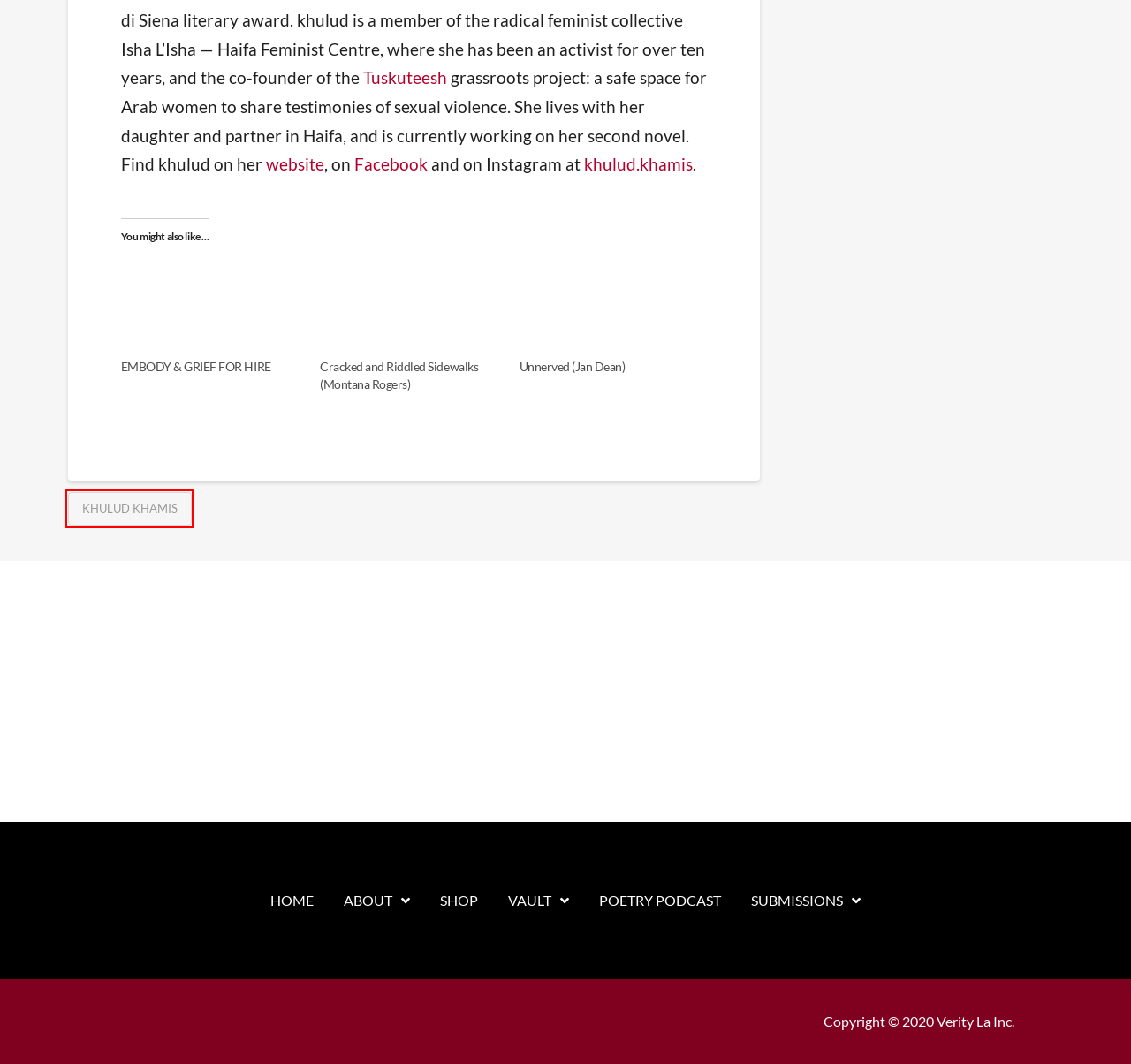You are given a screenshot of a webpage with a red rectangle bounding box around an element. Choose the best webpage description that matches the page after clicking the element in the bounding box. Here are the candidates:
A. khulud khamis Archives - Verity La
B. Unnerved (Jan Dean) - Verity La
C. EMBODY & GRIEF FOR HIRE - Verity La
D. Shop - Verity La
E. Cracked and Riddled Sidewalks (Montana Rogers) - Verity La
F. Creative Arts Journal - Verity La
G. Verity La Poetry Podcast Archives - Verity La
H. Writing in the Margins – khulud khamis

A